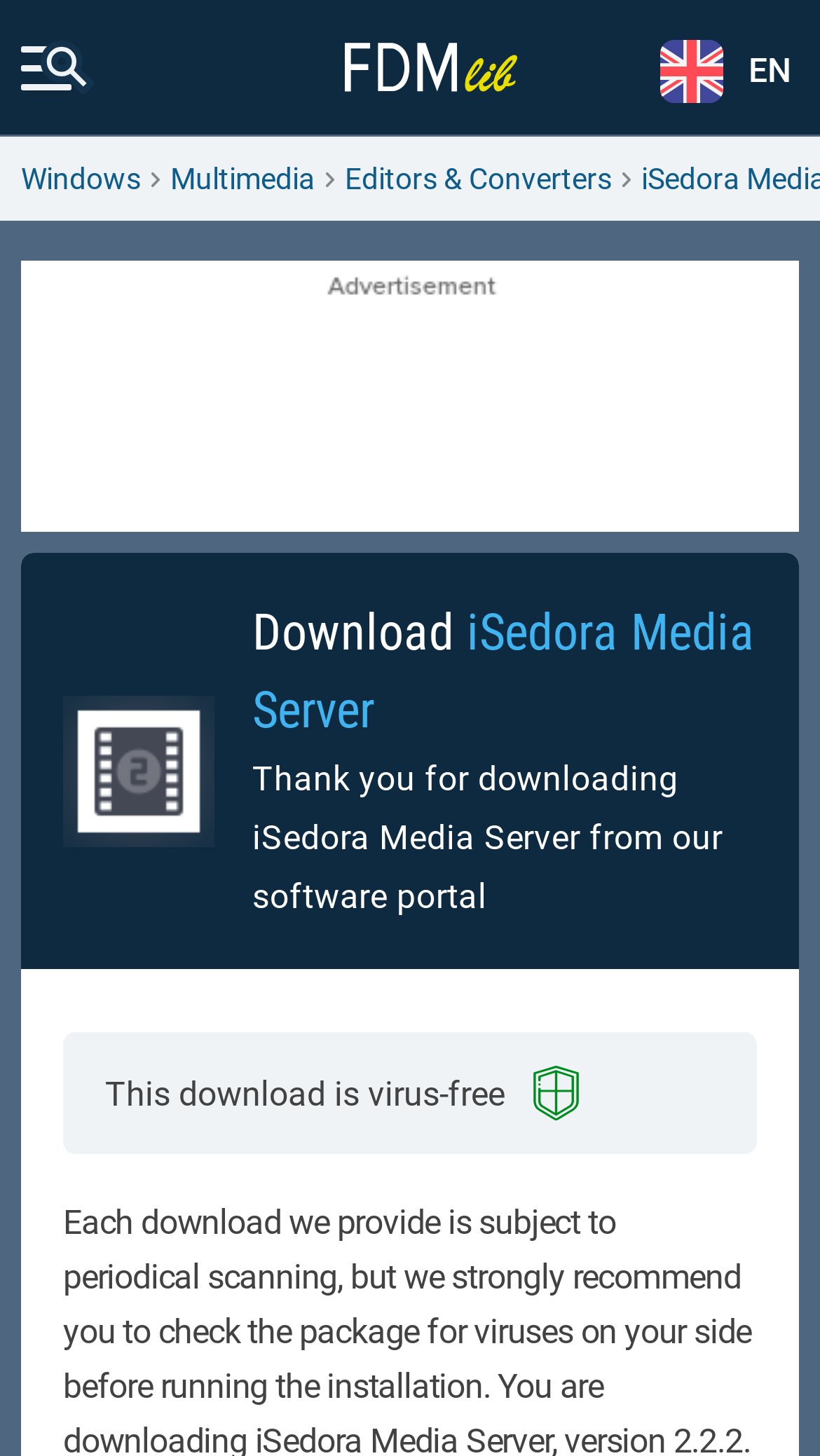Answer the question using only one word or a concise phrase: Is the download of iSedora Media Server virus-free?

Yes